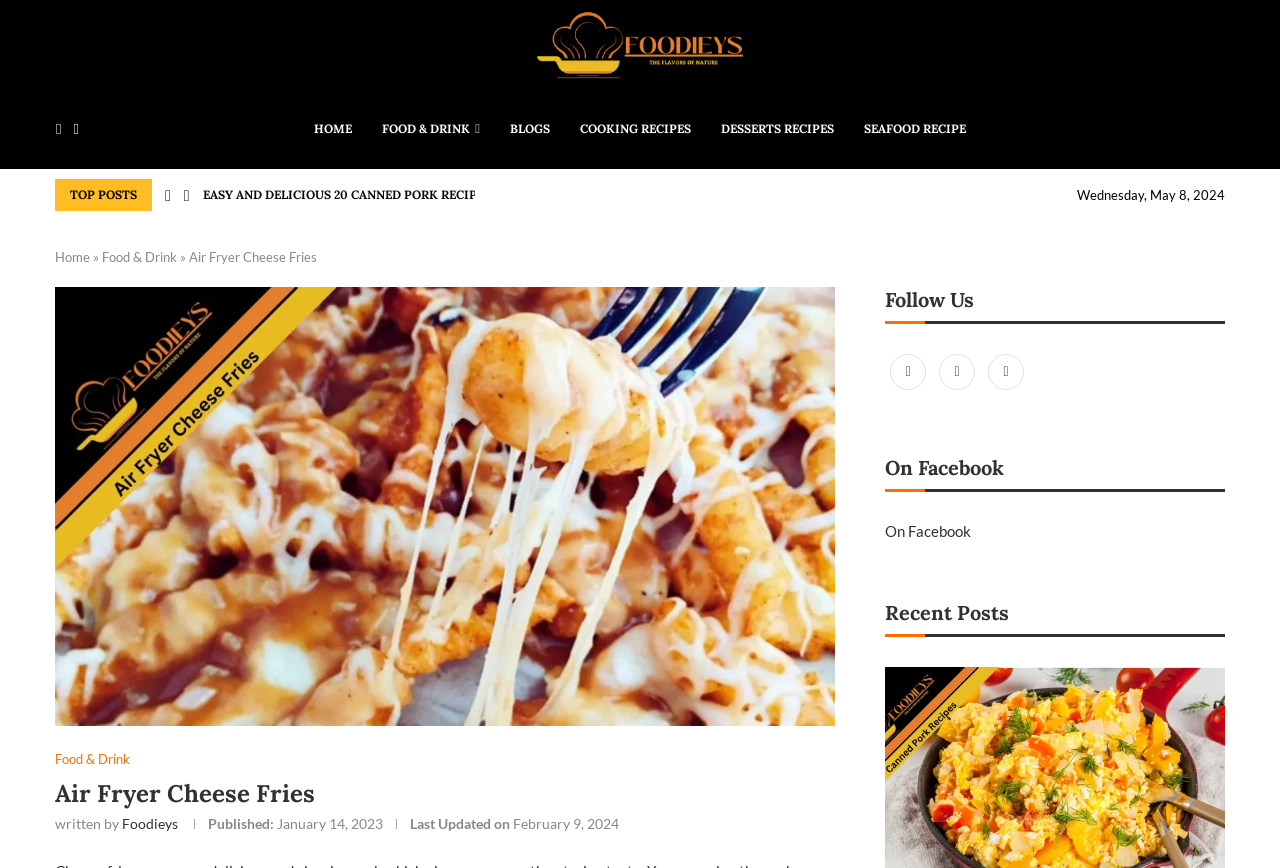Answer the following in one word or a short phrase: 
What social media platforms can you follow the website on?

Facebook, Instagram, Pinterest